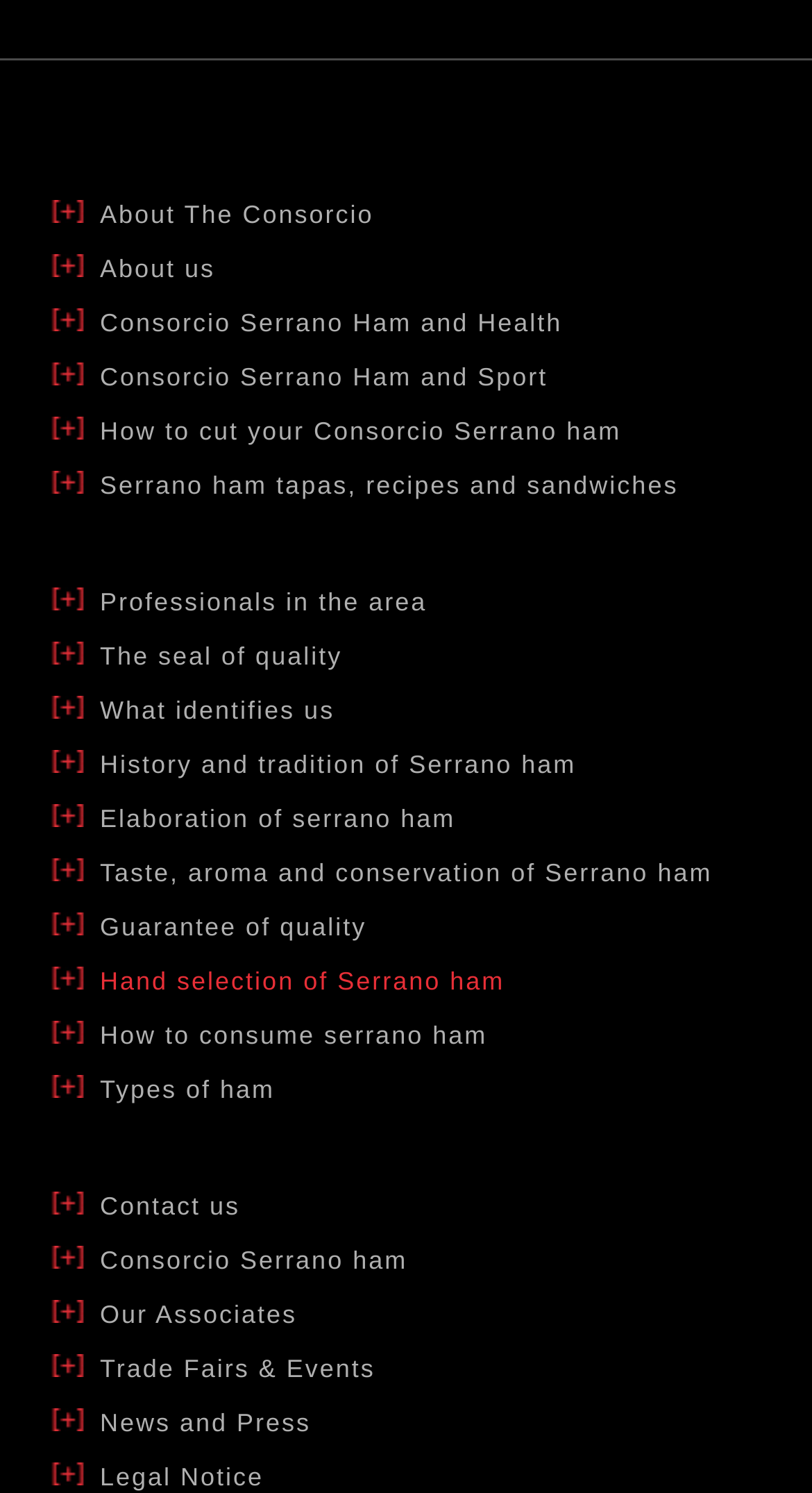How can I contact the organization?
Look at the image and respond with a one-word or short-phrase answer.

Contact us